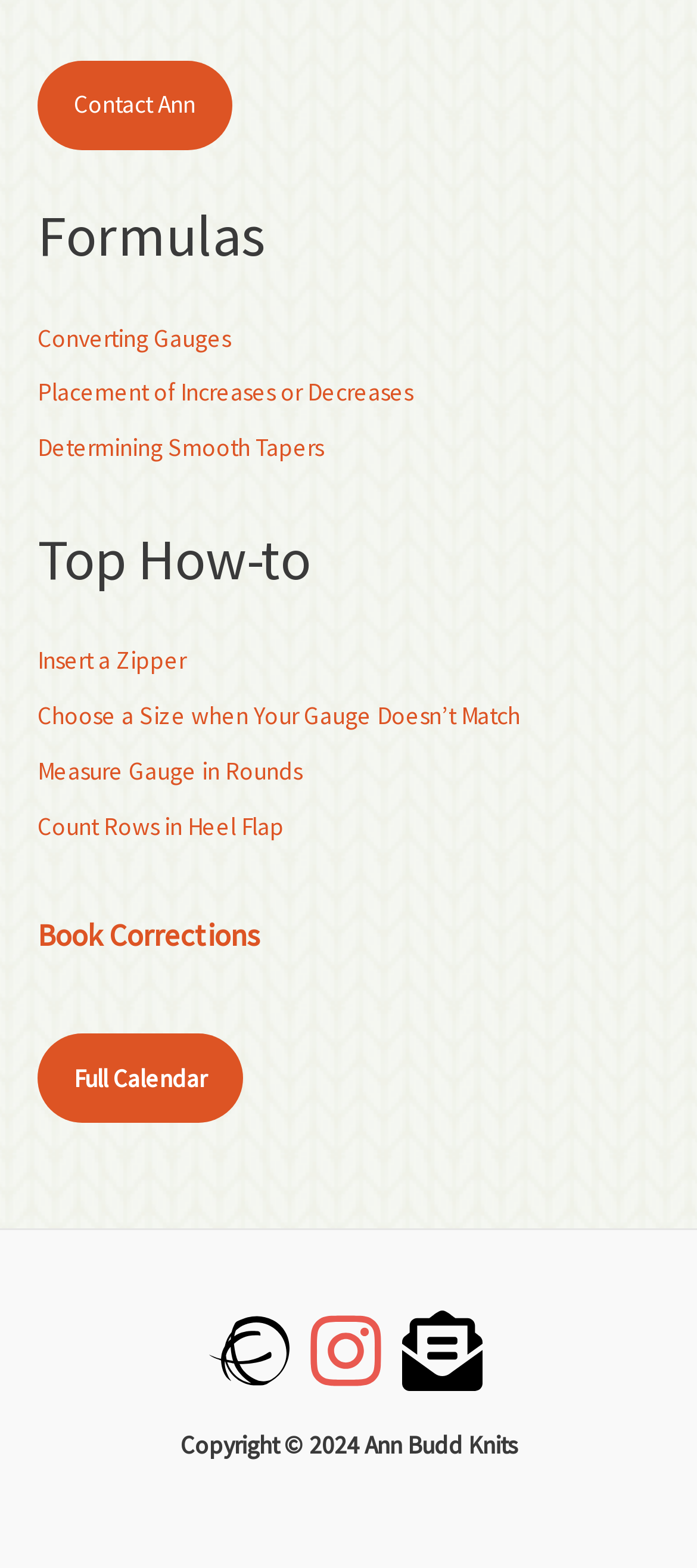Using floating point numbers between 0 and 1, provide the bounding box coordinates in the format (top-left x, top-left y, bottom-right x, bottom-right y). Locate the UI element described here: Count Rows in Heel Flap

[0.054, 0.517, 0.408, 0.537]